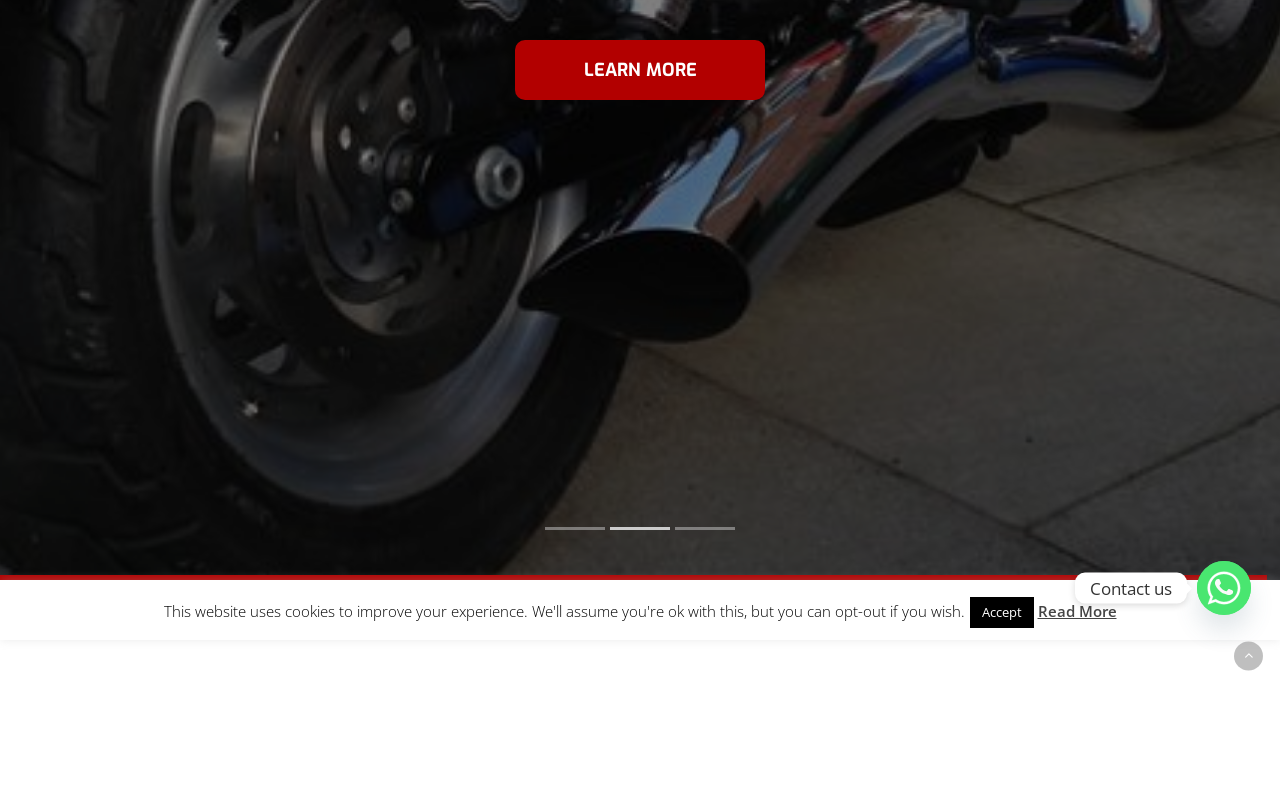Extract the bounding box coordinates for the UI element described by the text: "Contact Us". The coordinates should be in the form of [left, top, right, bottom] with values between 0 and 1.

None